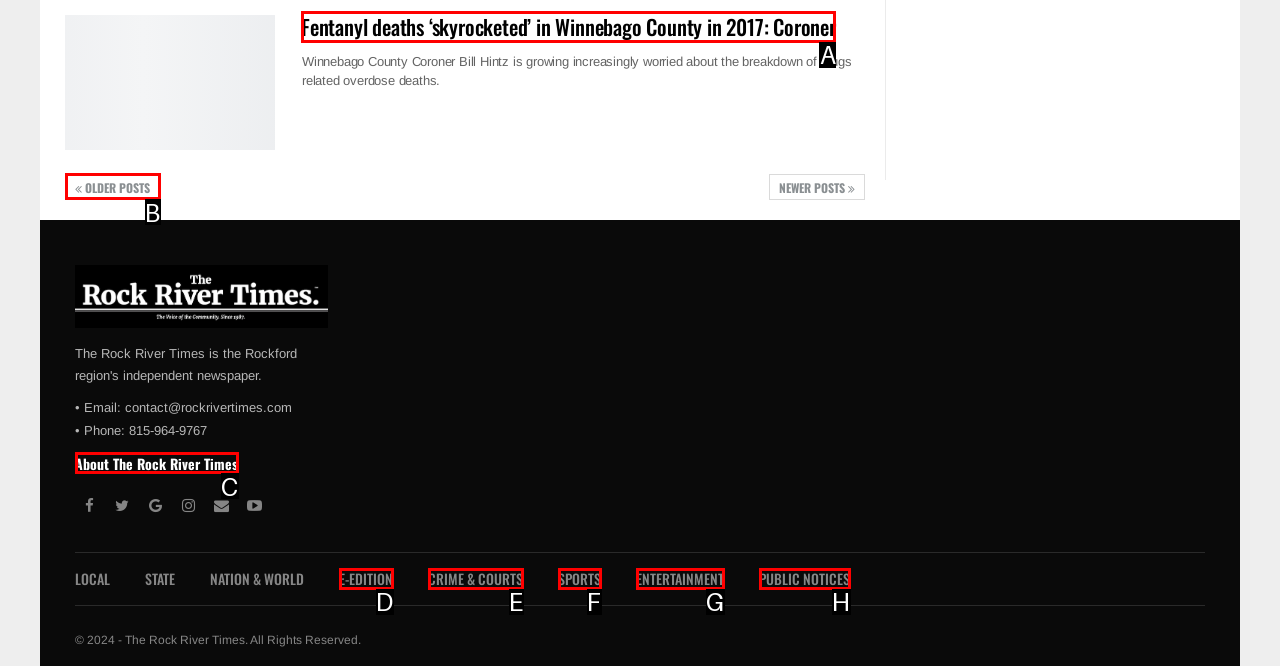Tell me which one HTML element I should click to complete the following task: Click on the 'LOGIN' link Answer with the option's letter from the given choices directly.

None